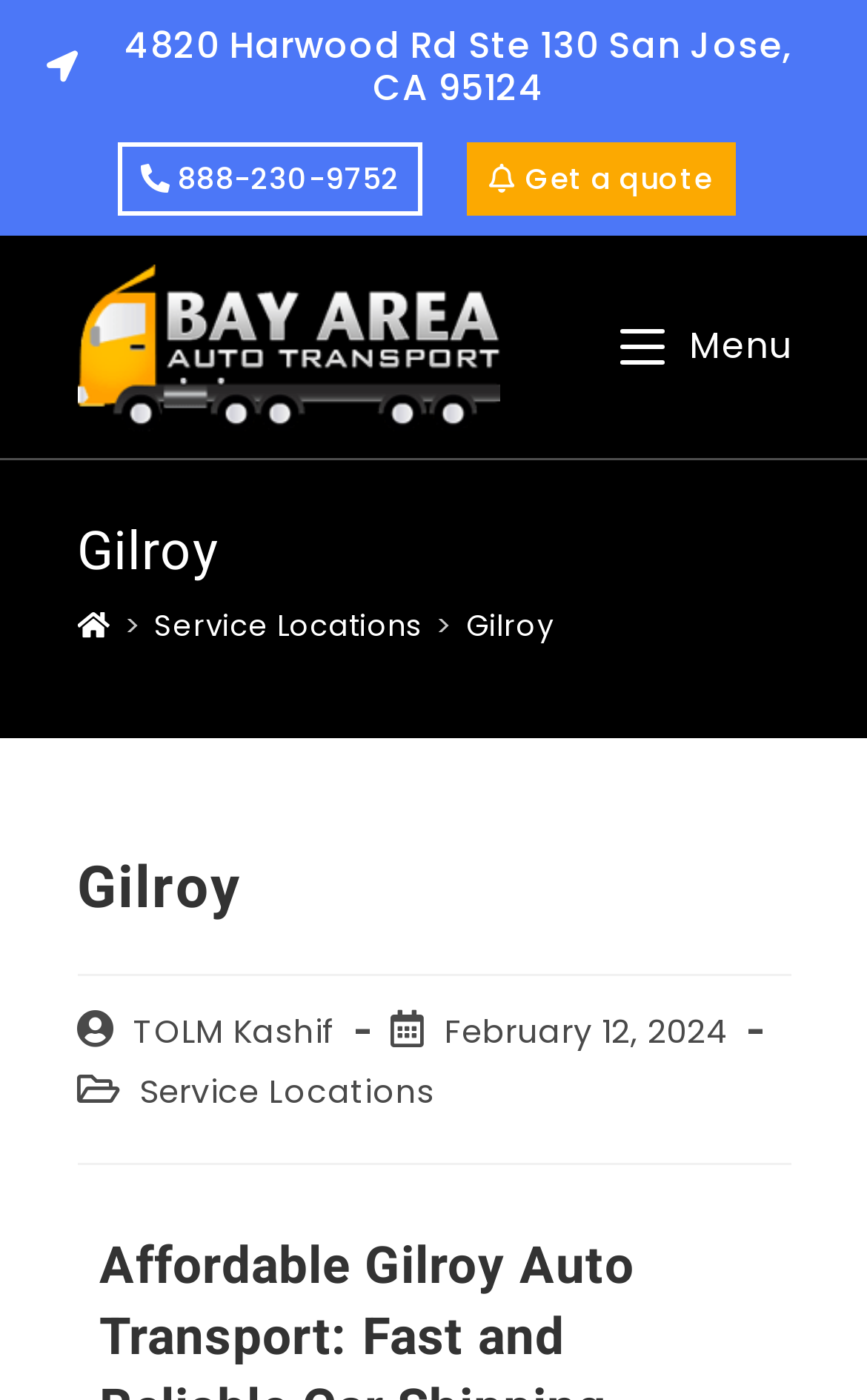What type of logo is displayed at the top of the webpage?
Observe the image and answer the question with a one-word or short phrase response.

bayarea-autotransport-logo